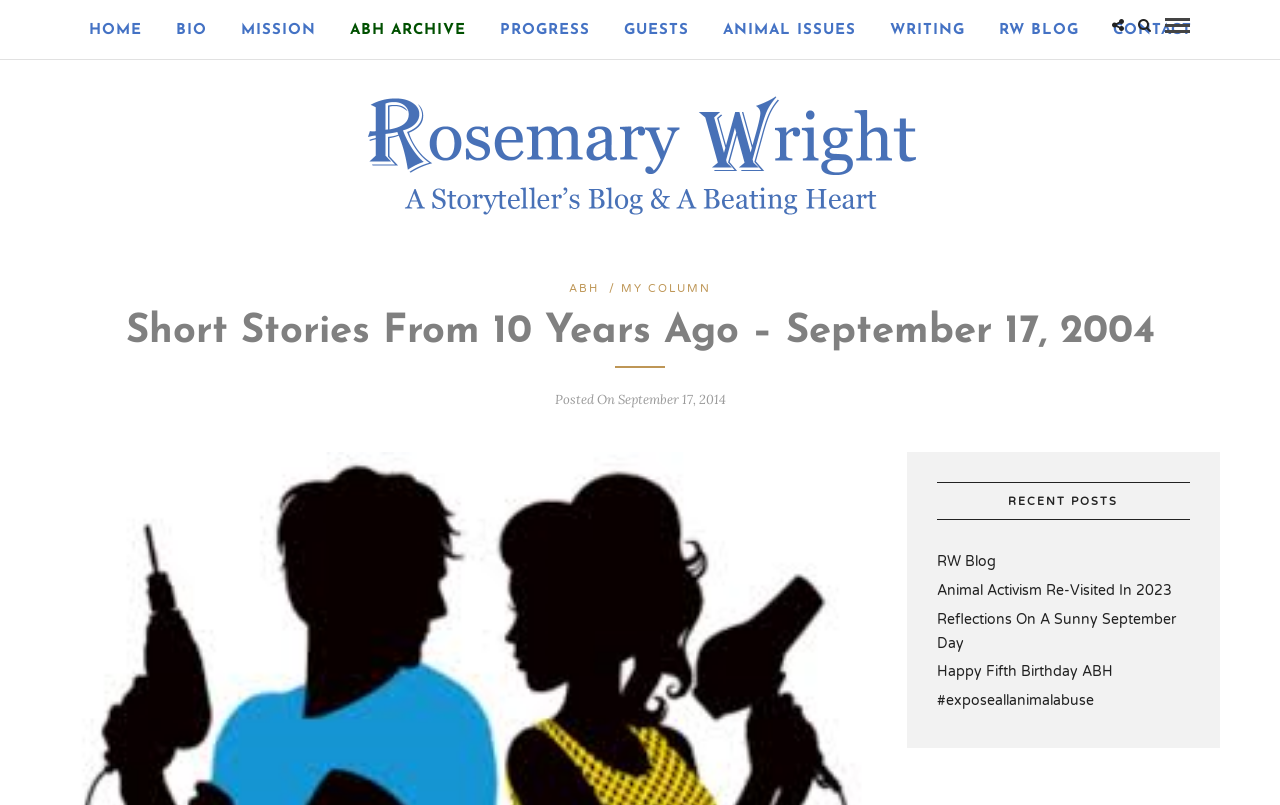Please specify the bounding box coordinates of the region to click in order to perform the following instruction: "check mission page".

[0.176, 0.0, 0.258, 0.073]